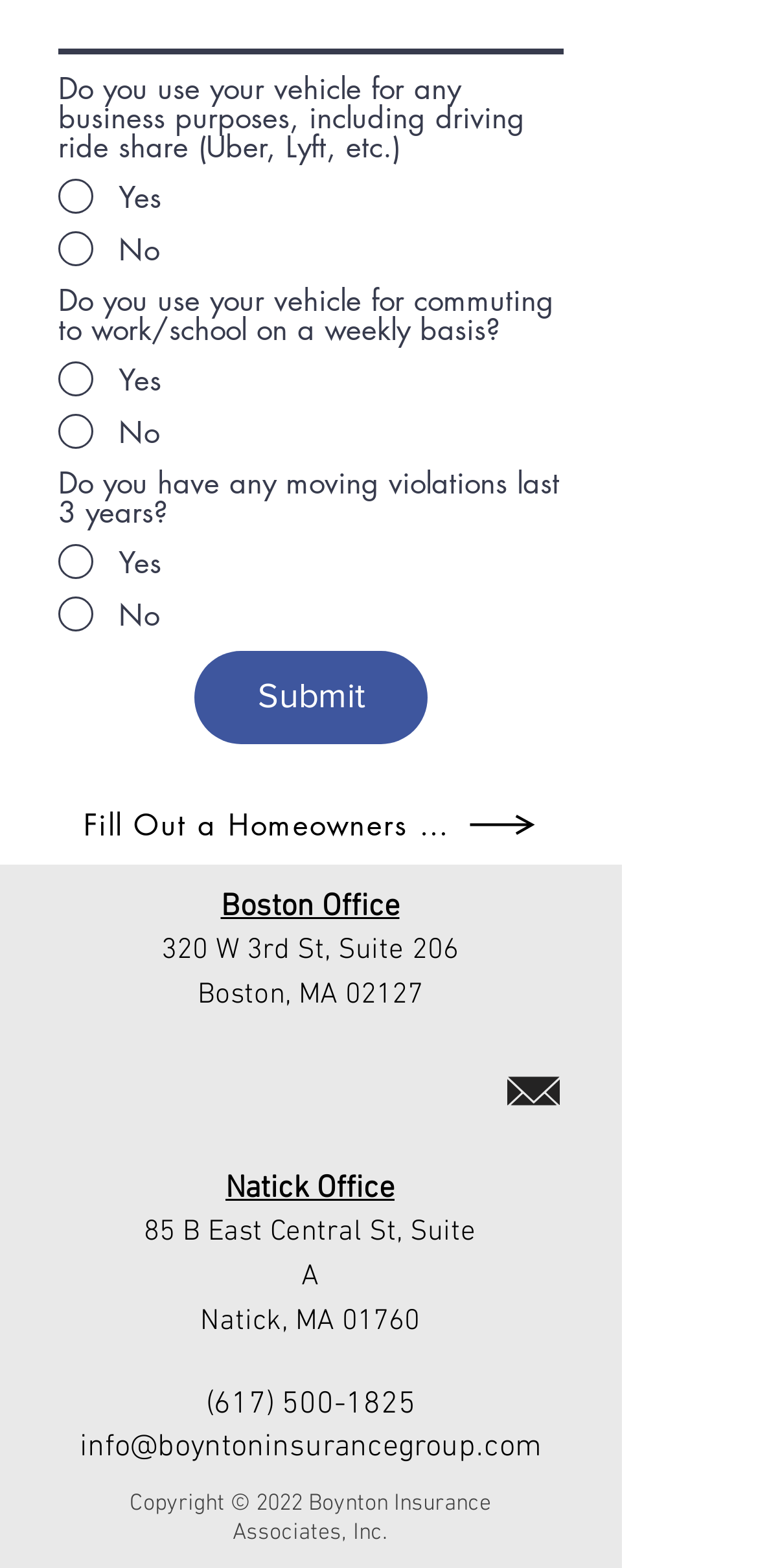Identify the bounding box coordinates of the element that should be clicked to fulfill this task: "Call the Natick office". The coordinates should be provided as four float numbers between 0 and 1, i.e., [left, top, right, bottom].

[0.272, 0.884, 0.549, 0.909]